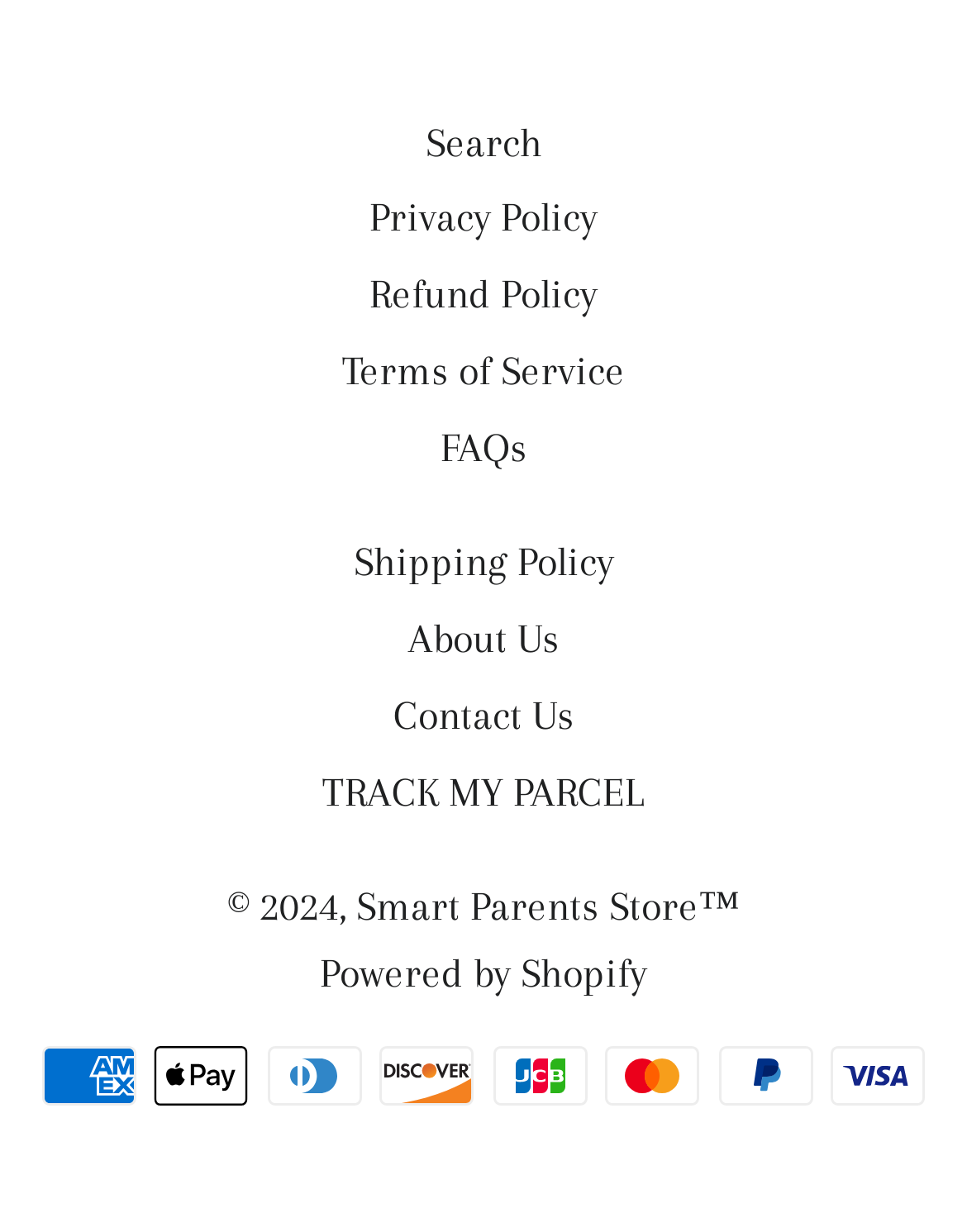Bounding box coordinates are to be given in the format (top-left x, top-left y, bottom-right x, bottom-right y). All values must be floating point numbers between 0 and 1. Provide the bounding box coordinate for the UI element described as: Smart Parents Store™

[0.368, 0.717, 0.765, 0.756]